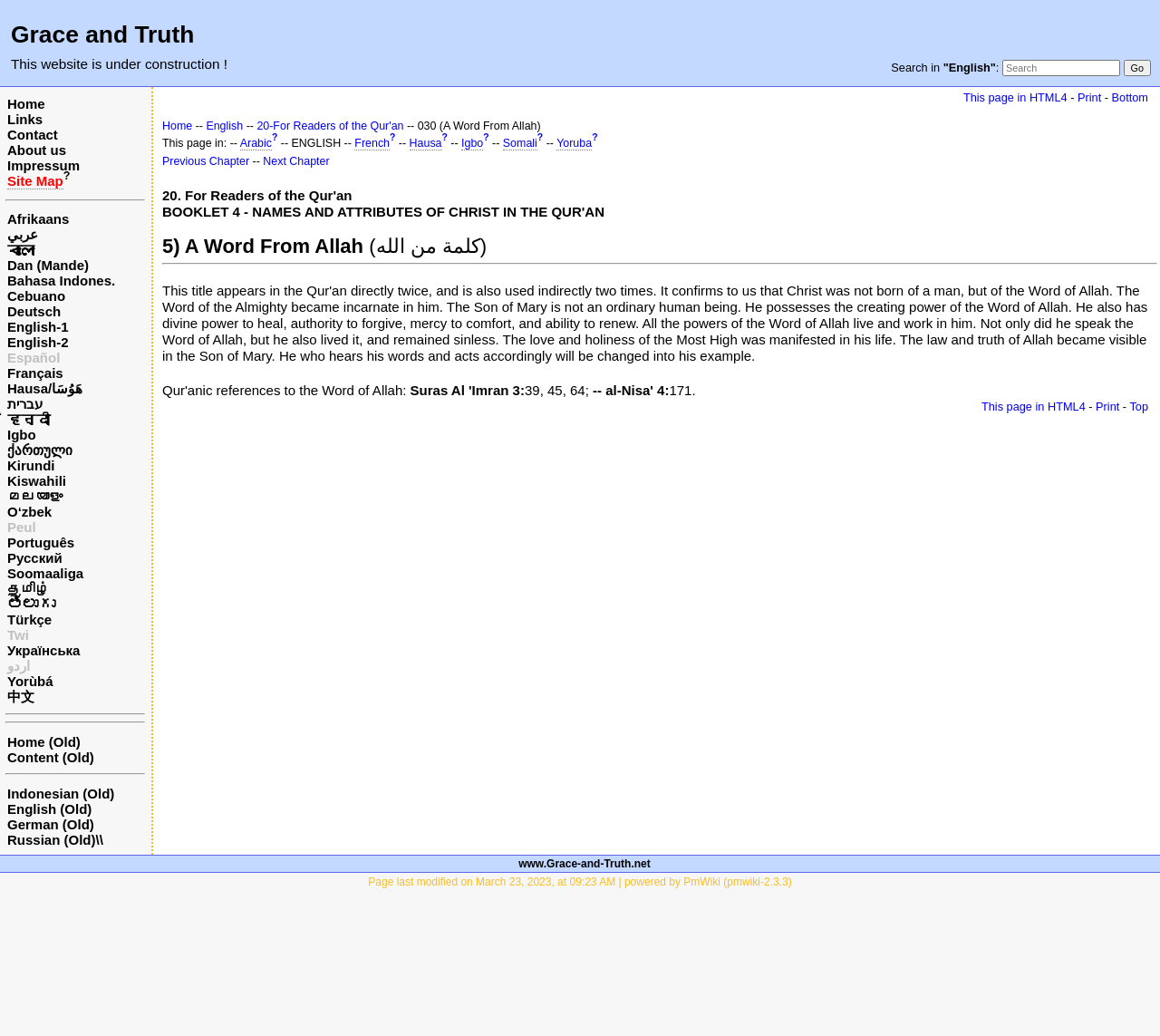Craft a detailed narrative of the webpage's structure and content.

The webpage has a heading "Grace and Truth" at the top. Below the heading, there is a notification "This website is under construction!".

On the top-right corner, there is a search bar with a label "Search in" and a dropdown option "English". Next to the search bar, there is a "Go" button.

The main content of the webpage is divided into two sections. The left section has a list of links, including "Home", "Links", "Contact", "About us", "Impressum", "Site Map", and a question mark icon. Below these links, there is a horizontal separator line.

The list of links continues below the separator line, with languages such as Afrikaans, Arabic, Bengali, and many others. There are a total of 34 language options.

On the right section, there is a main content area with a heading "Chapter 030 - A Word From Allah". Below the heading, there are links to navigate to different parts of the webpage, including "This page in HTML4", "Print", and "Bottom". There is also a breadcrumb navigation menu with links to "Home", "English", and "20-For Readers of the Qur'an".

Further down the page, there is a section with links to different language versions of the webpage, including Arabic, English, French, Hausa, and Igbo. Each language option has a corresponding question mark icon next to it.